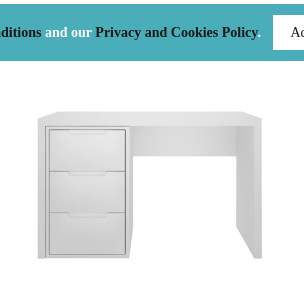Please answer the following question using a single word or phrase: What is the purpose of the desk?

study and creative activities